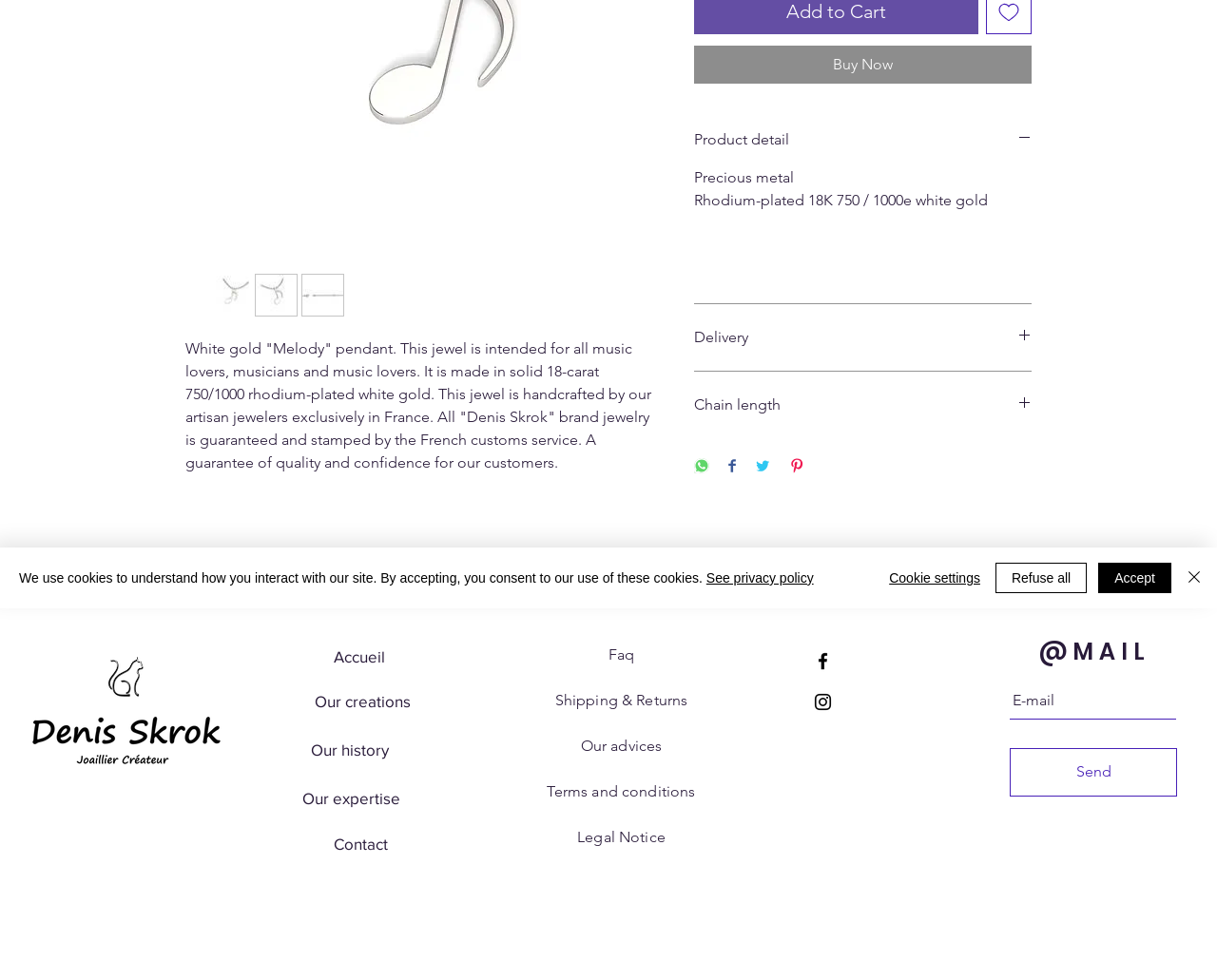Bounding box coordinates are given in the format (top-left x, top-left y, bottom-right x, bottom-right y). All values should be floating point numbers between 0 and 1. Provide the bounding box coordinate for the UI element described as: Contact

[0.274, 0.85, 0.319, 0.873]